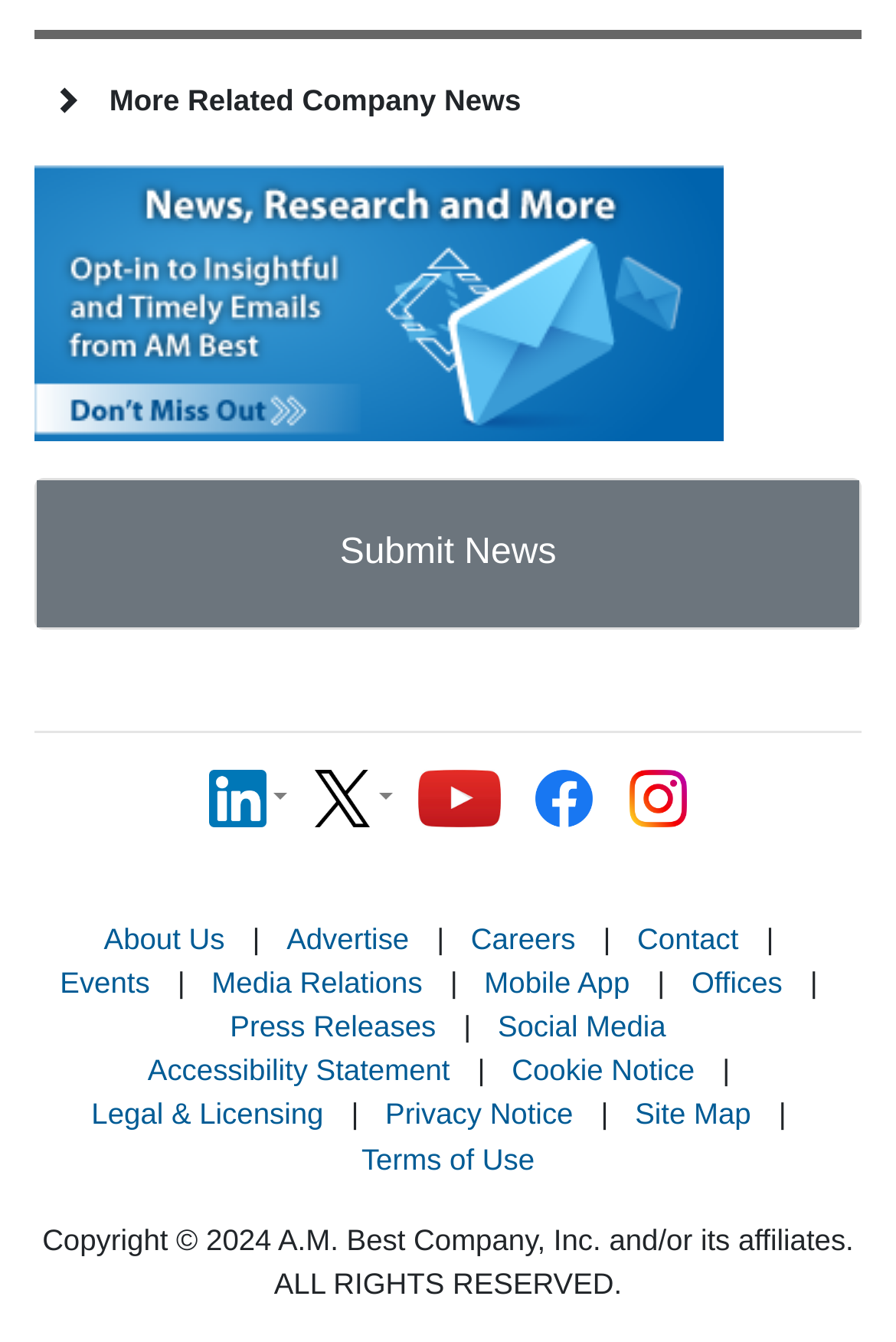How many navigation links are present at the bottom of the page?
Please use the image to deliver a detailed and complete answer.

I counted the navigation links at the bottom of the page and found 12 links: About Us, Advertise, Careers, Contact, Events, Media Relations, Mobile App, Offices, Press Releases, Social Media, Accessibility Statement, Cookie Notice, Legal & Licensing, Privacy Notice, Site Map, and Terms of Use.